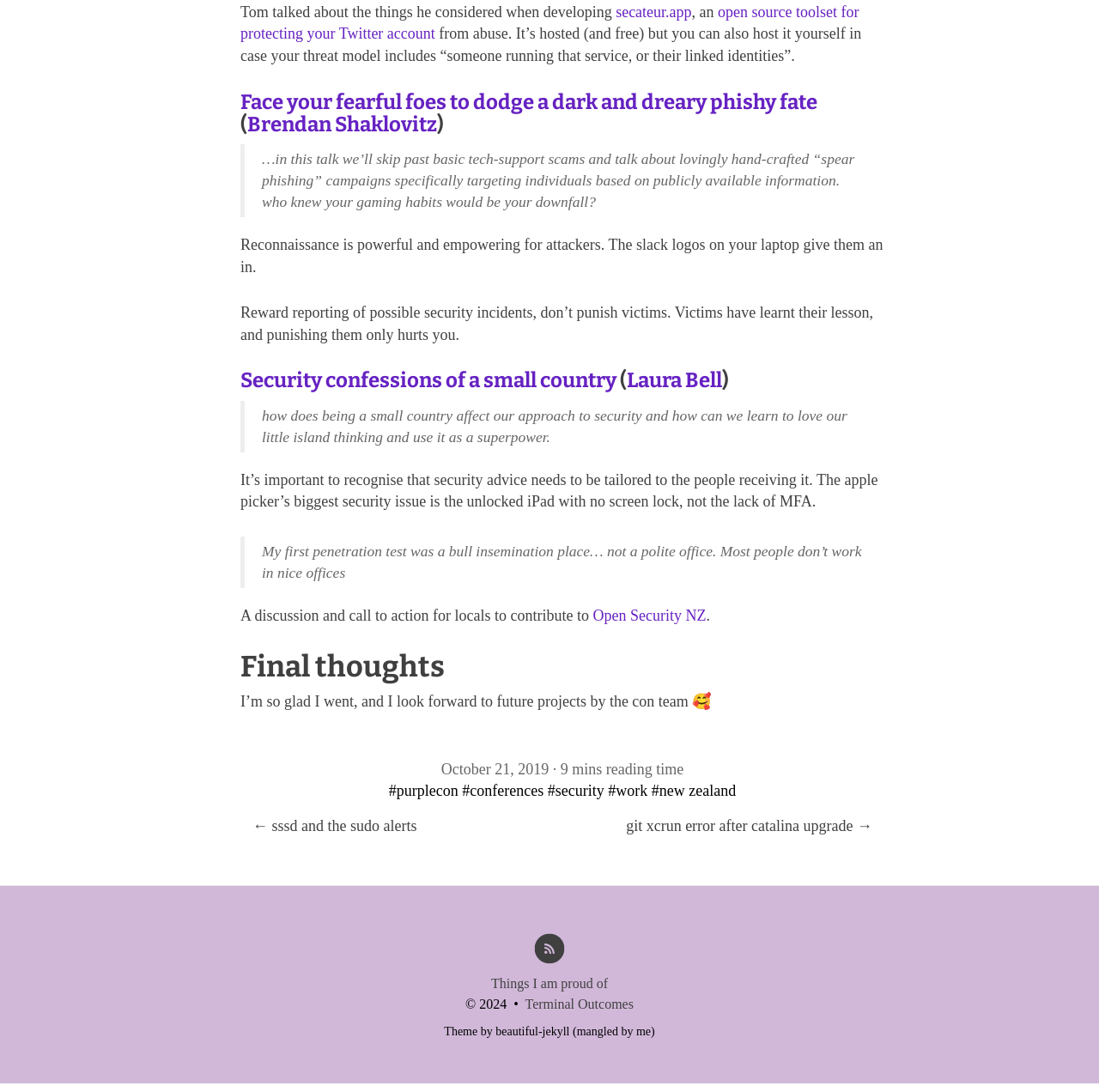Who is the author of the article 'Security confessions of a small country'?
Answer the question with a detailed explanation, including all necessary information.

The article 'Security confessions of a small country' is written by Laura Bell, as indicated by the link 'Laura Bell' following the article title.